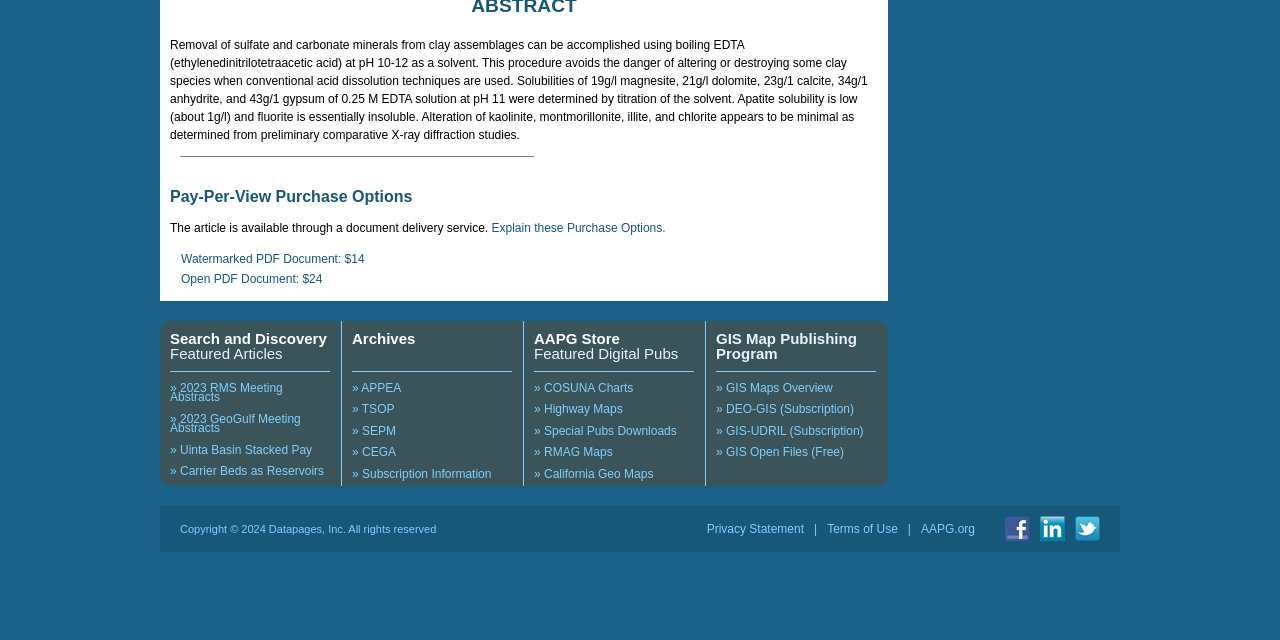Provide the bounding box coordinates for the UI element described in this sentence: "Watermarked PDF Document: $14". The coordinates should be four float values between 0 and 1, i.e., [left, top, right, bottom].

[0.141, 0.393, 0.285, 0.415]